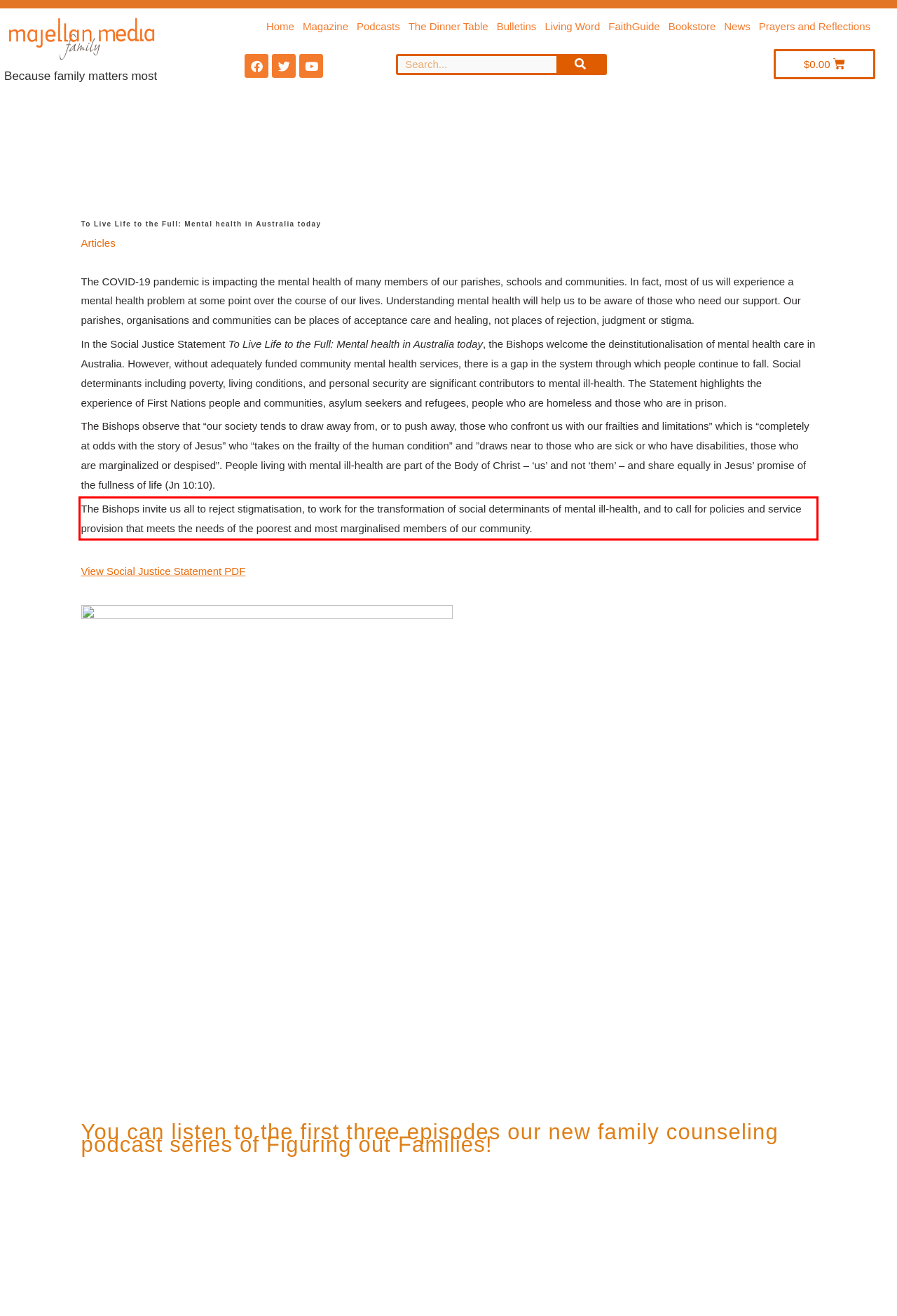Examine the webpage screenshot, find the red bounding box, and extract the text content within this marked area.

The Bishops invite us all to reject stigmatisation, to work for the transformation of social determinants of mental ill-health, and to call for policies and service provision that meets the needs of the poorest and most marginalised members of our community.